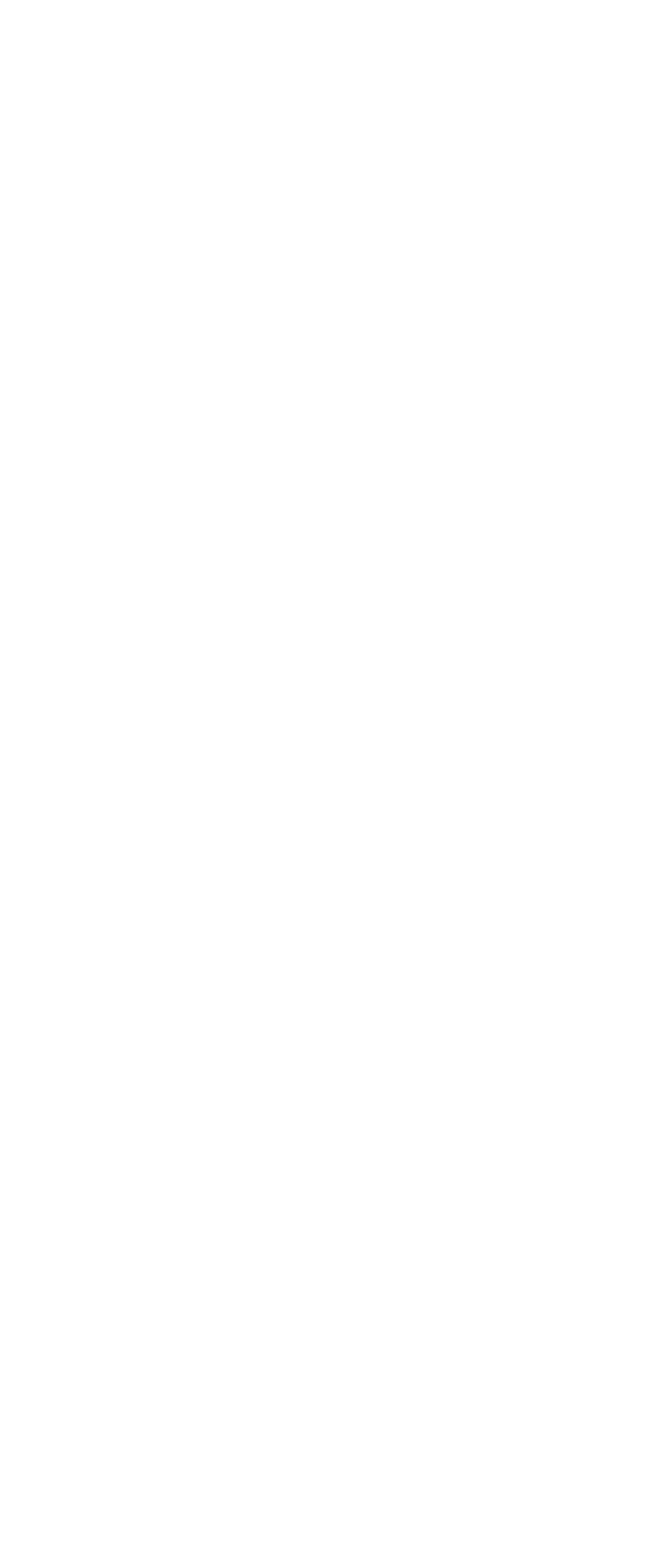Please identify the bounding box coordinates of the clickable element to fulfill the following instruction: "Input contact first name". The coordinates should be four float numbers between 0 and 1, i.e., [left, top, right, bottom].

[0.053, 0.241, 0.474, 0.283]